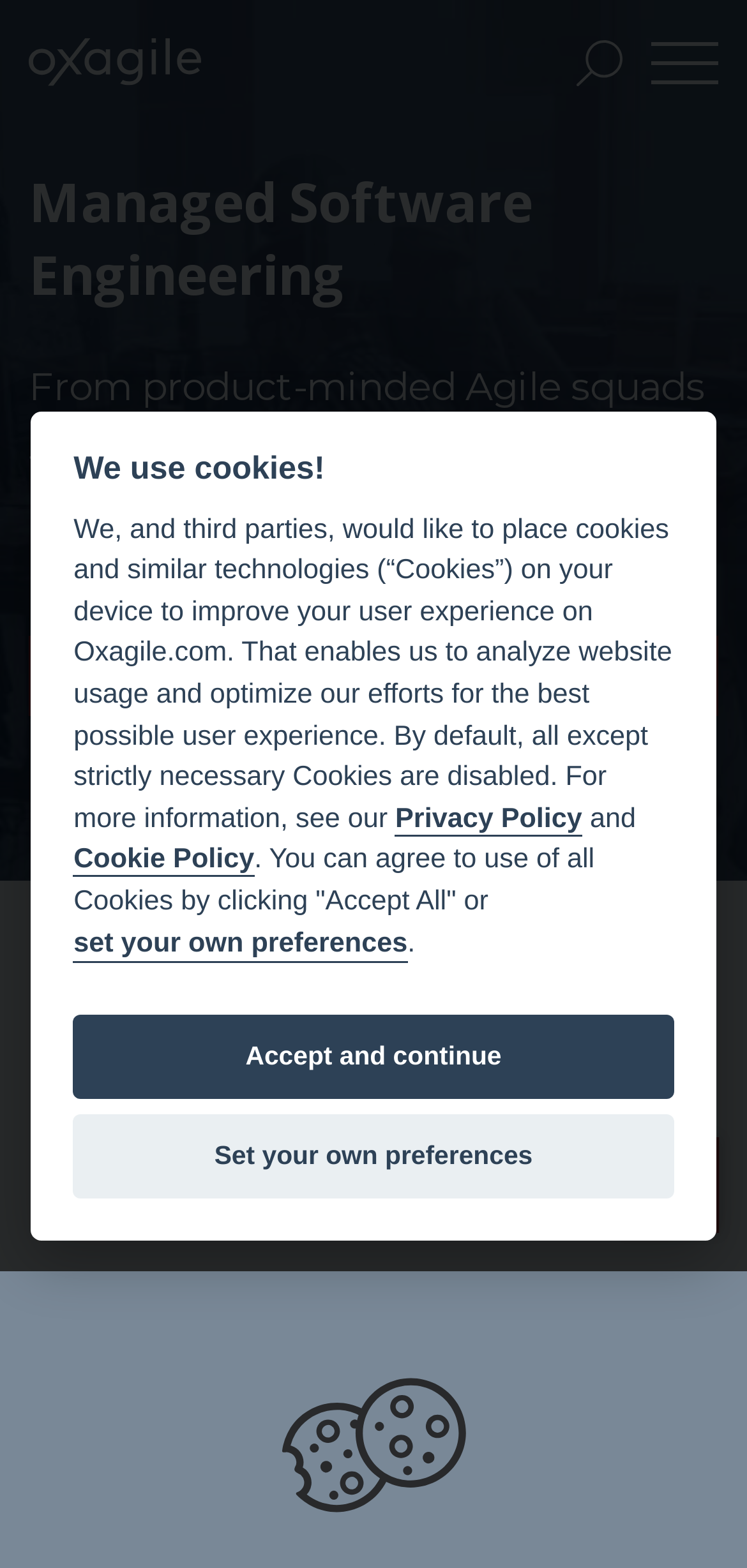Please provide a one-word or short phrase answer to the question:
What is the main service offered?

Software Engineering